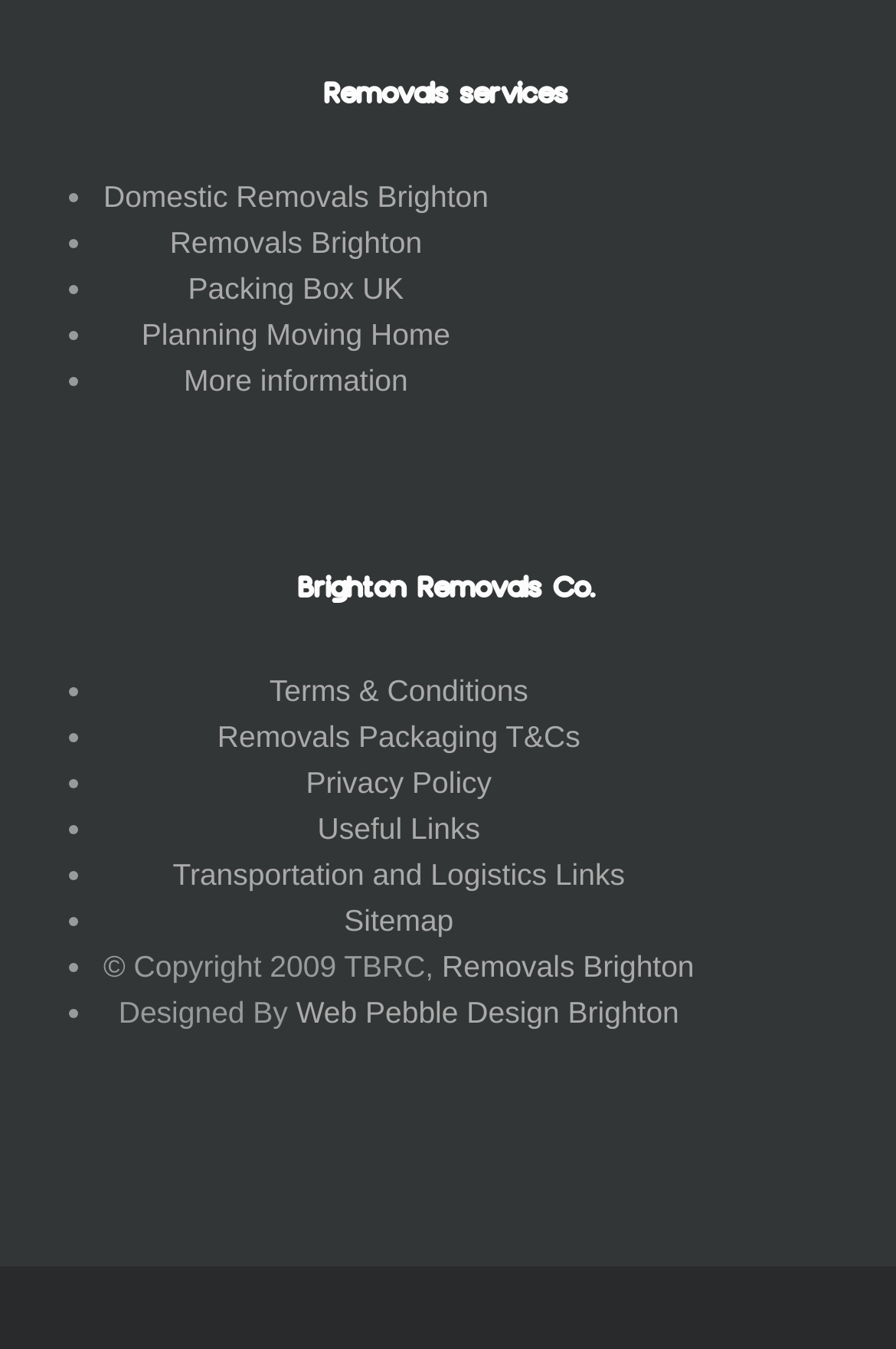Locate the bounding box coordinates of the clickable element to fulfill the following instruction: "Get more information". Provide the coordinates as four float numbers between 0 and 1 in the format [left, top, right, bottom].

[0.205, 0.27, 0.455, 0.295]